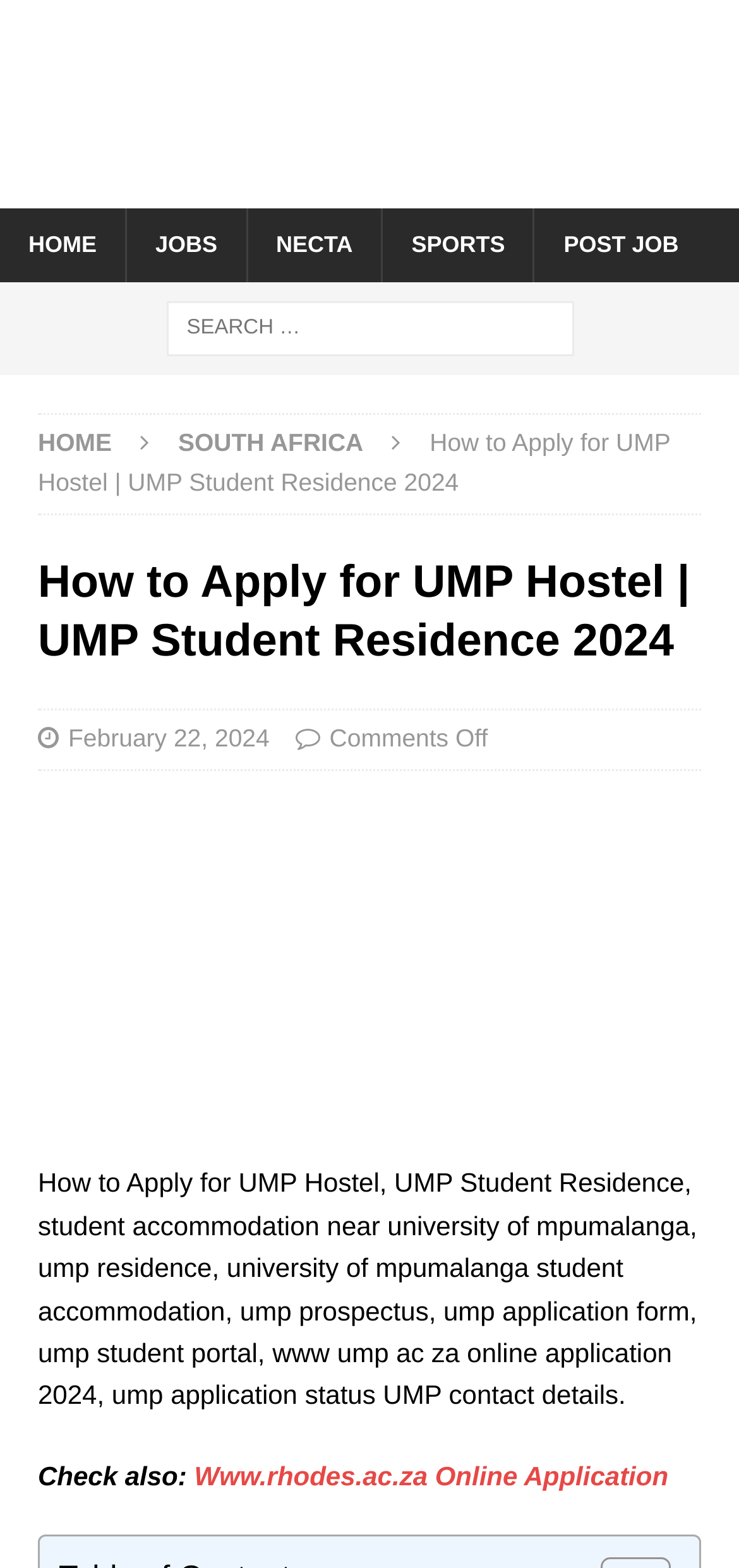Please determine the bounding box coordinates for the element that should be clicked to follow these instructions: "Click the 'POST JOB' link".

[0.722, 0.133, 0.957, 0.18]